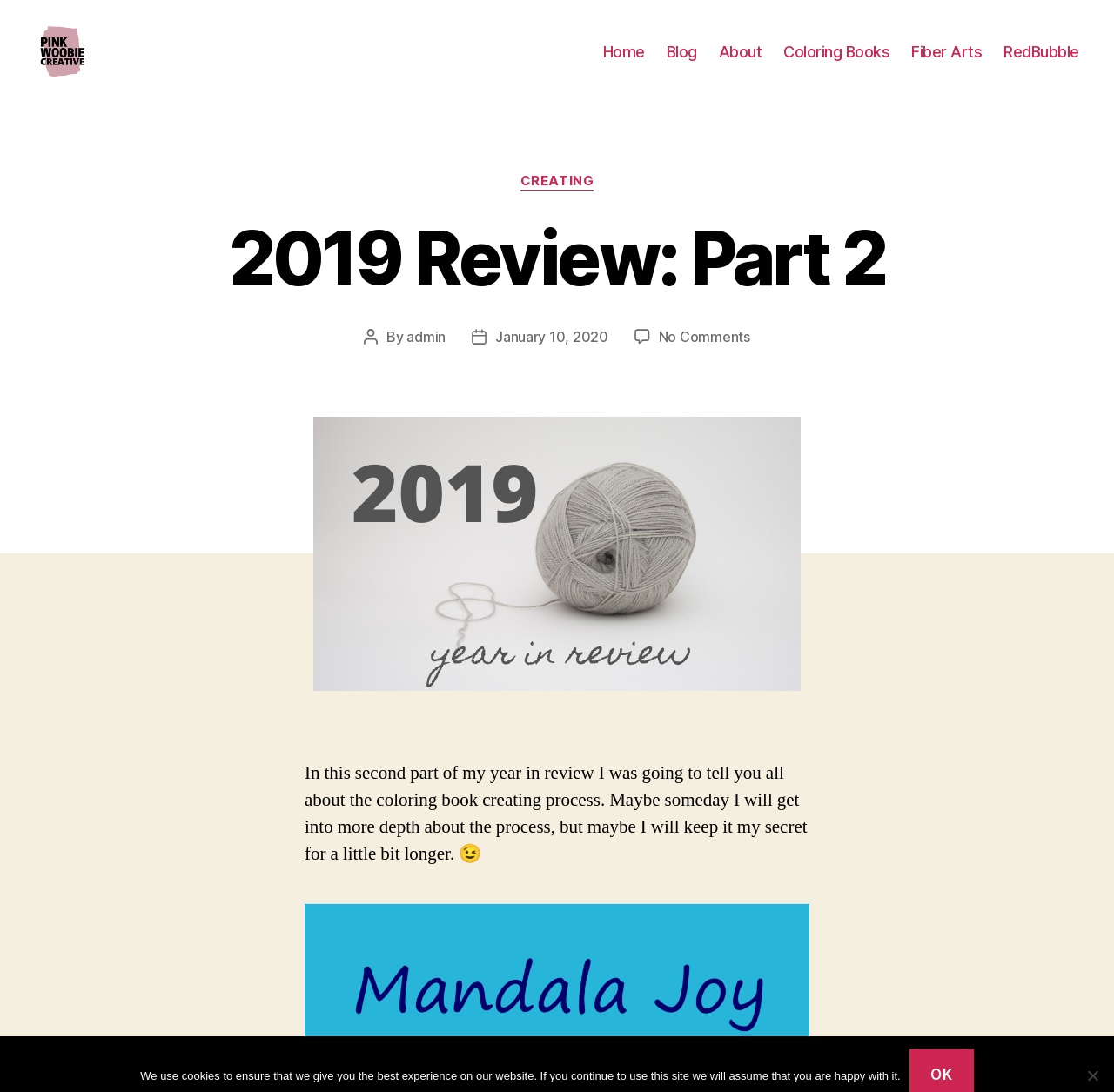Determine the bounding box coordinates for the HTML element mentioned in the following description: "January 10, 2020". The coordinates should be a list of four floats ranging from 0 to 1, represented as [left, top, right, bottom].

[0.445, 0.321, 0.546, 0.337]